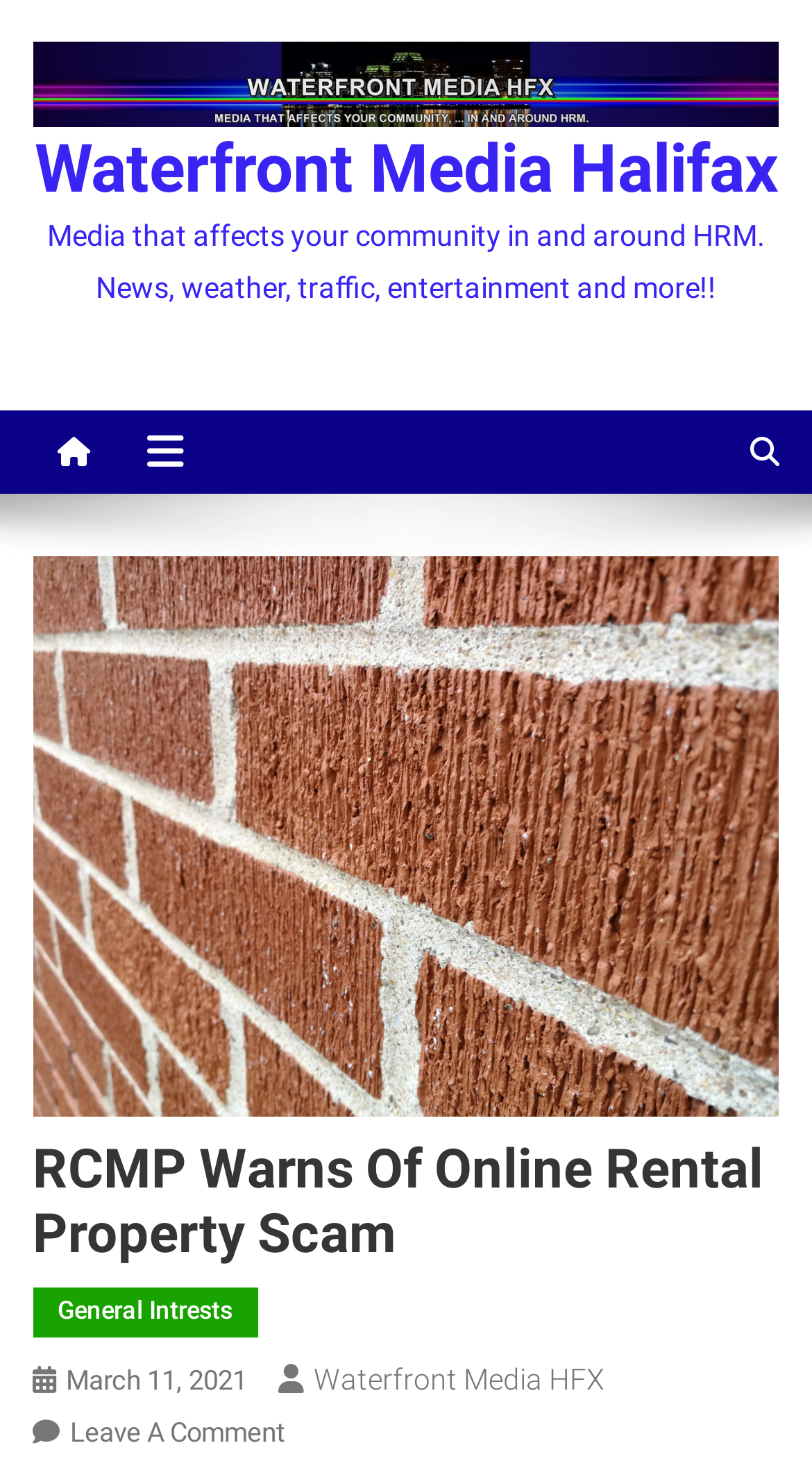Given the description "← Previous", provide the bounding box coordinates of the corresponding UI element.

None